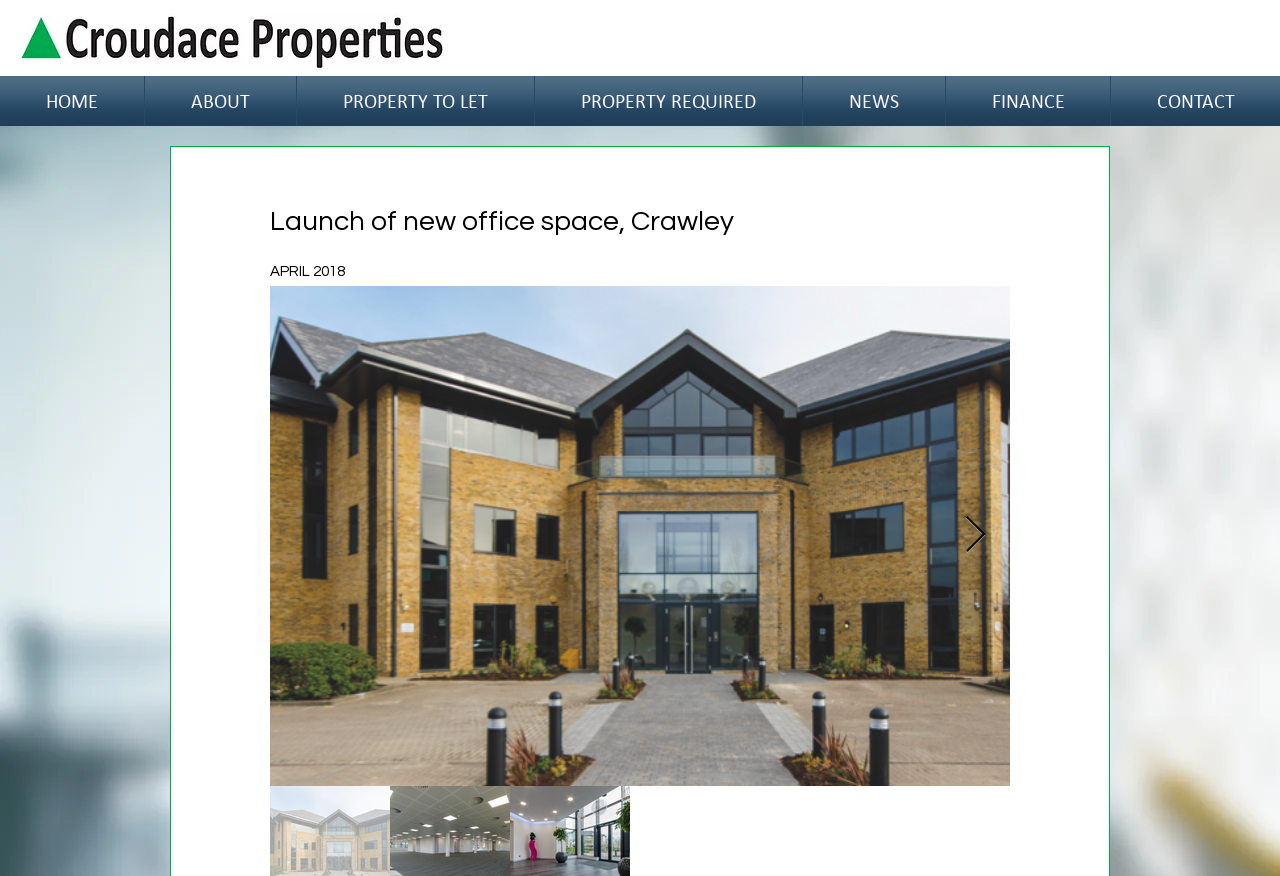Produce a meticulous description of the webpage.

The webpage is about the launch of new office space in Crawley, specifically the refurbishment of Endeavour House by Croudace Properties. At the top left corner, there is a green logo of Croudace Properties. Below the logo, there is a navigation bar with seven links: HOME, ABOUT, PROPERTY TO LET, PROPERTY REQUIRED, NEWS, FINANCE, and CONTACT. 

The main content of the webpage is a news article about the launch of the new office space. The article has a heading "Launch of new office space, Crawley" and a subheading "APRIL 2018". Below the heading, there is a large image that takes up most of the page, which is likely a photo of the refurbished office space. 

To the right of the image, there is a "Next Item" button with an arrow icon. The button is positioned near the bottom of the image.